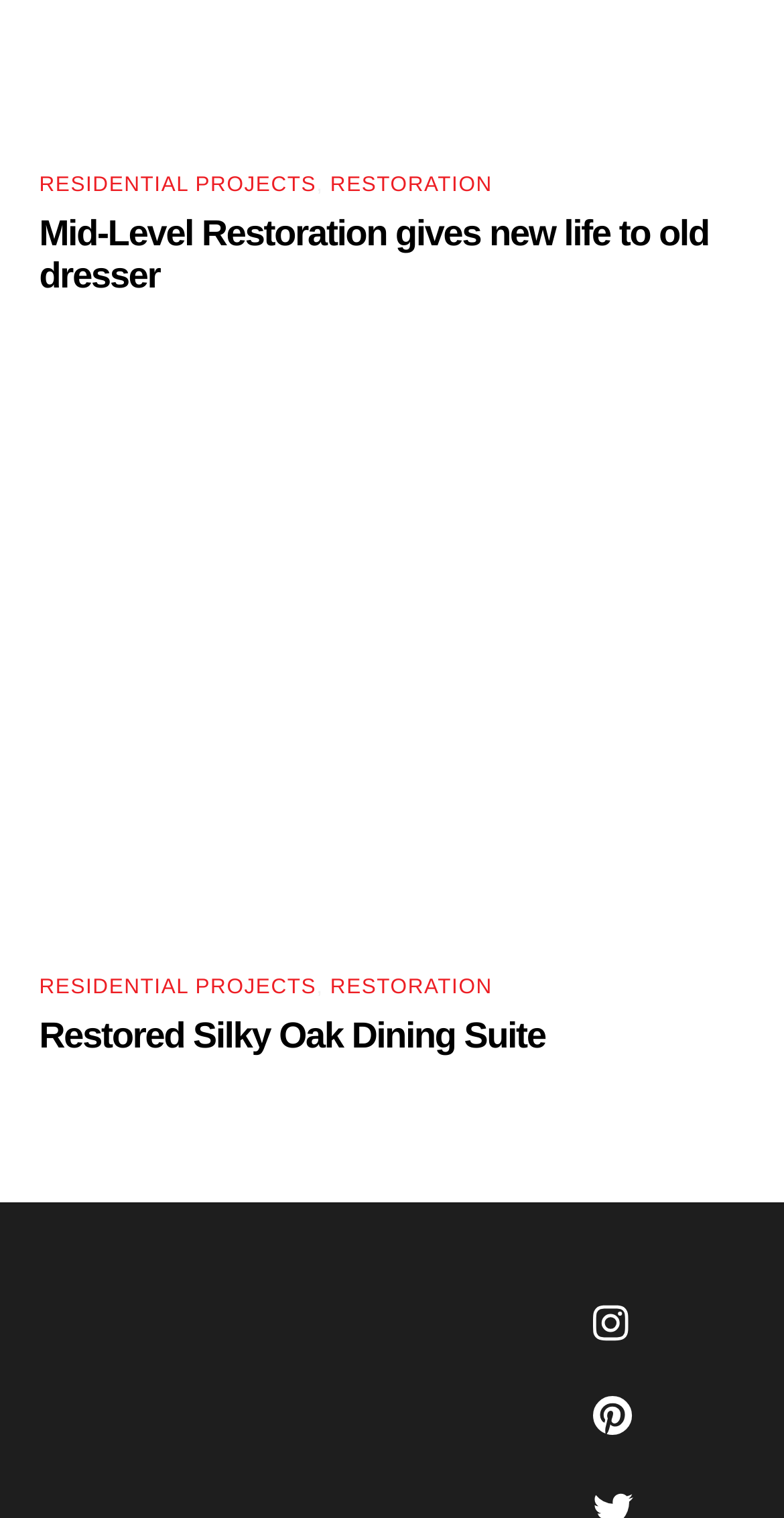Please indicate the bounding box coordinates of the element's region to be clicked to achieve the instruction: "Follow on Instagram". Provide the coordinates as four float numbers between 0 and 1, i.e., [left, top, right, bottom].

[0.732, 0.86, 0.834, 0.88]